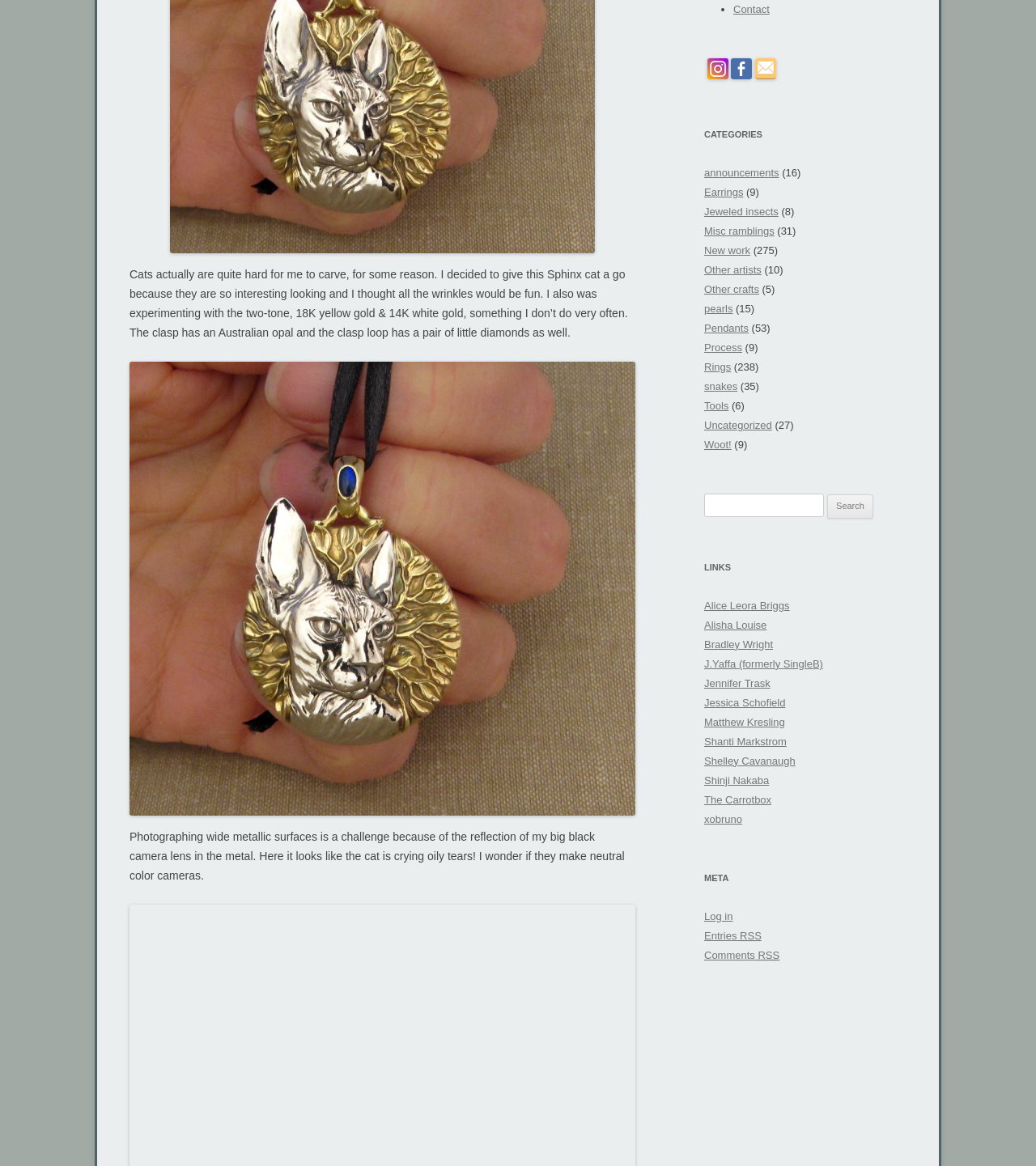Identify the bounding box for the described UI element: "title="GUANGDONG SMOOW SANITARY WARE CO.,LTD."".

None